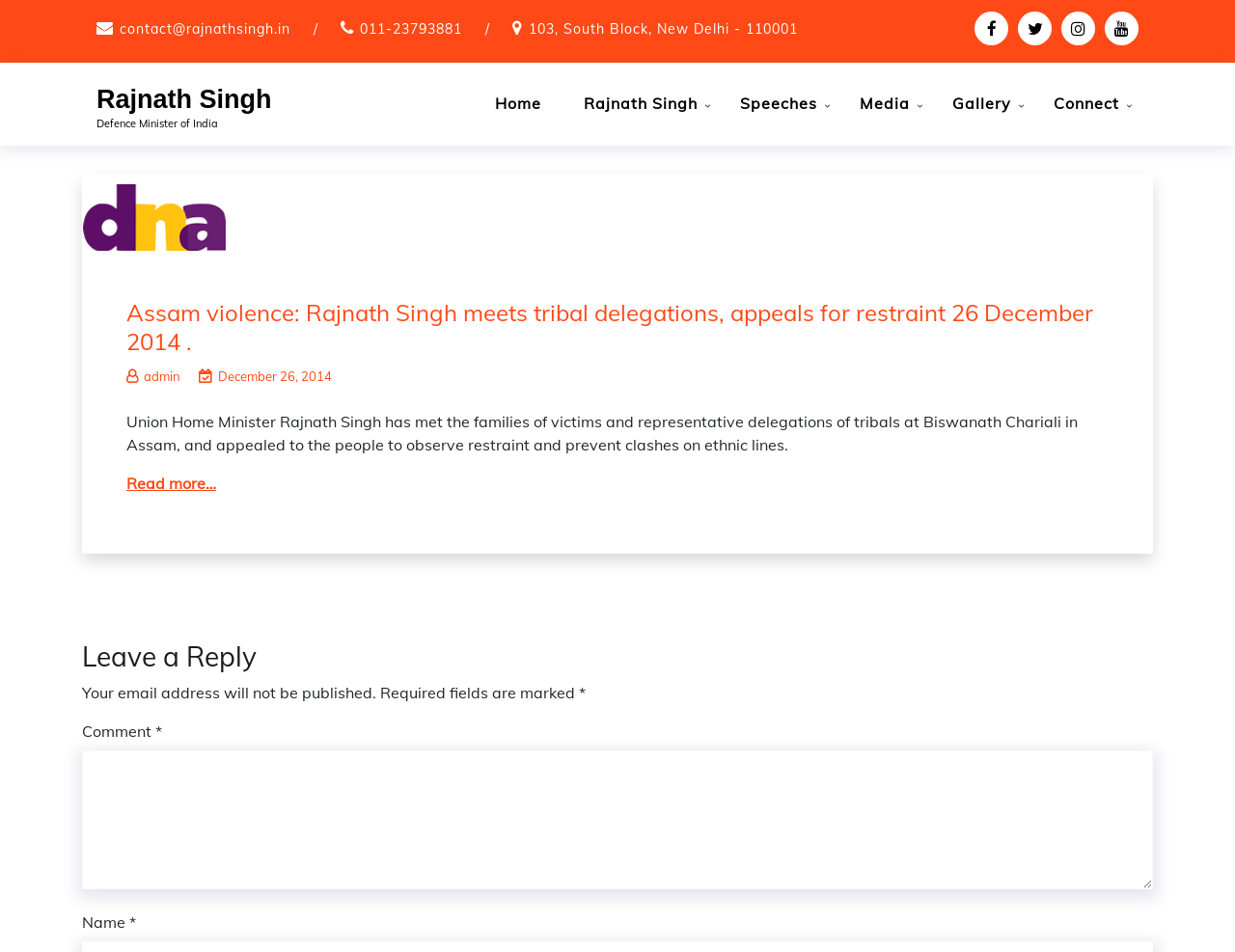Determine the coordinates of the bounding box for the clickable area needed to execute this instruction: "Contact Rajnath Singh".

[0.097, 0.021, 0.235, 0.04]